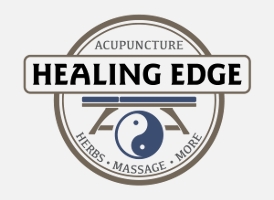Please provide a comprehensive response to the question below by analyzing the image: 
What is the name of the wellness center?

The logo prominently displays the name 'HEALING EDGE' in bold, uppercase lettering, emphasizing its focus on therapeutic services.